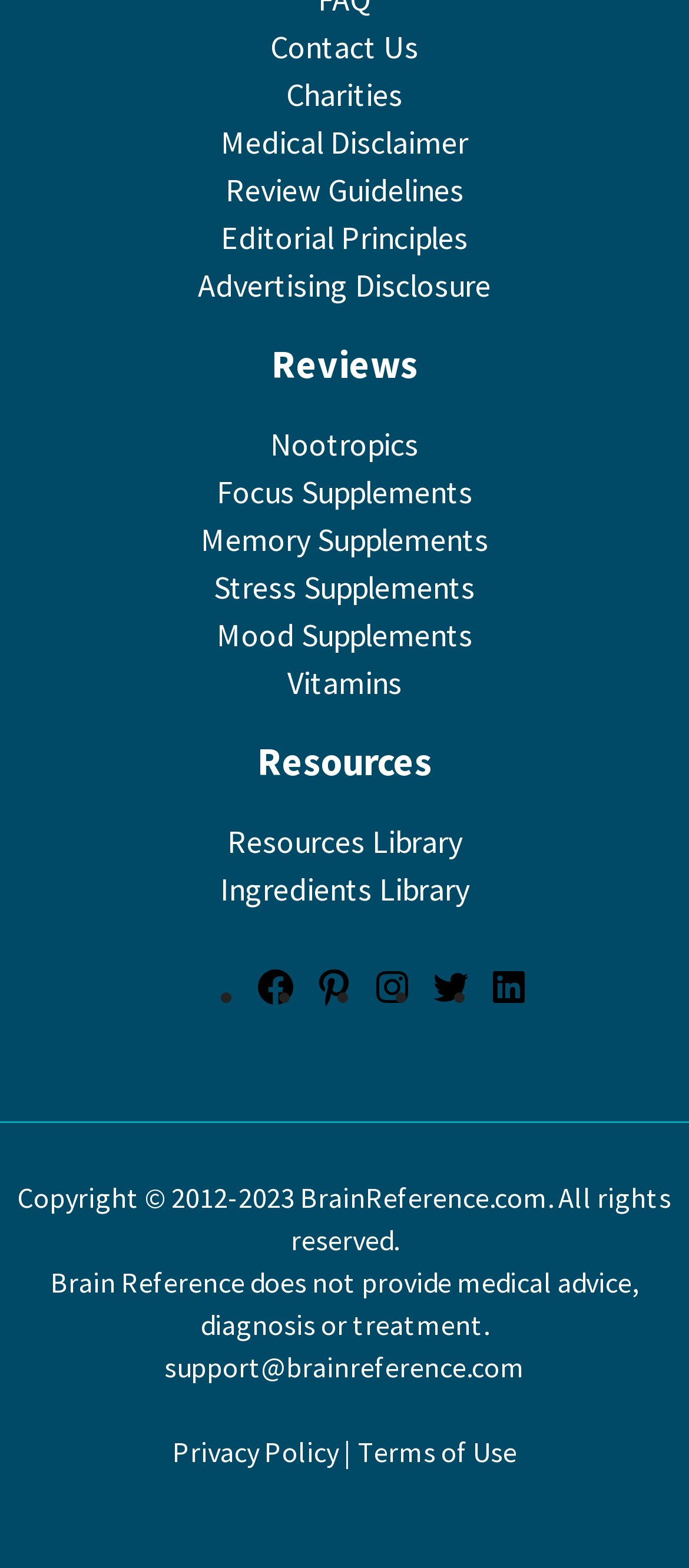Reply to the question with a brief word or phrase: What is the copyright year range?

2012-2023